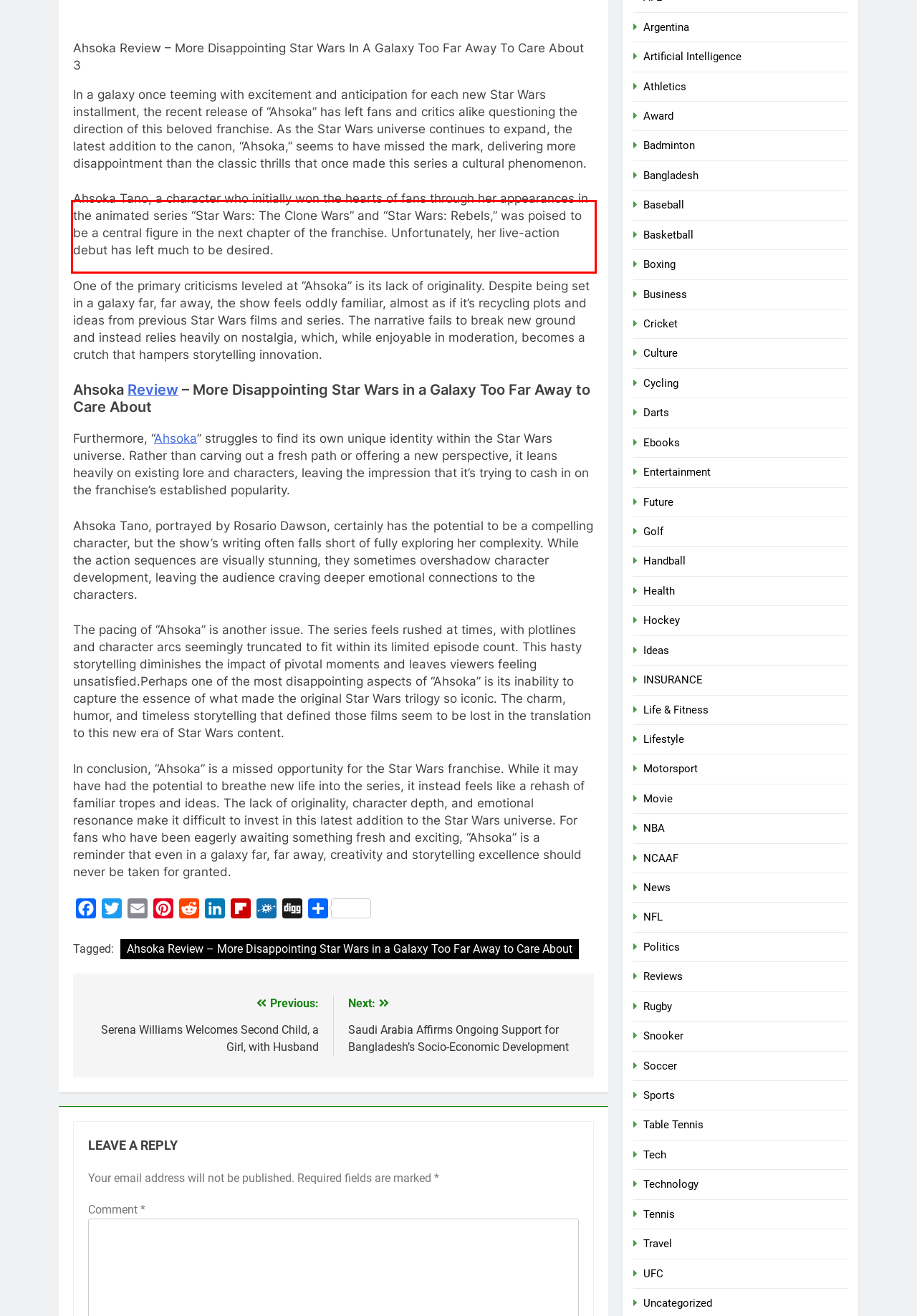Using the provided screenshot of a webpage, recognize the text inside the red rectangle bounding box by performing OCR.

Furthermore, “Ahsoka” struggles to find its own unique identity within the Star Wars universe. Rather than carving out a fresh path or offering a new perspective, it leans heavily on existing lore and characters, leaving the impression that it’s trying to cash in on the franchise’s established popularity.